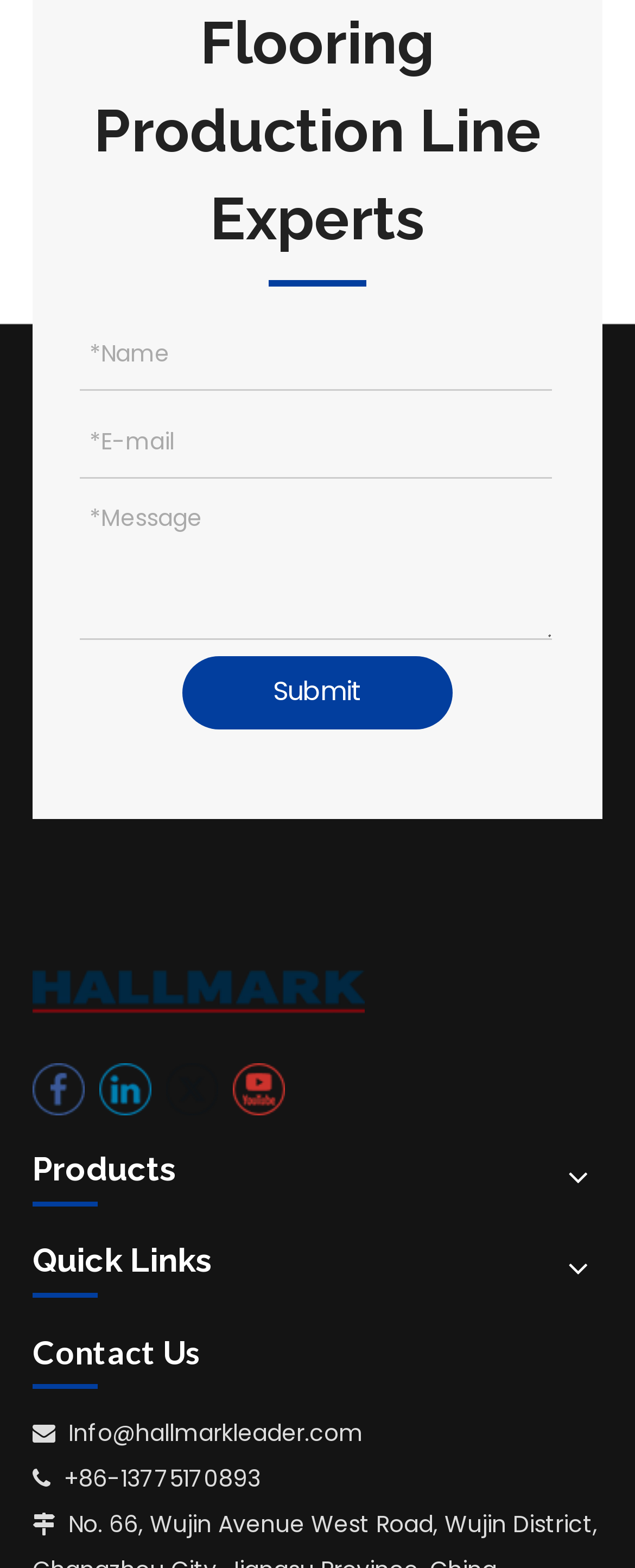How many headings are available on the webpage?
Provide a thorough and detailed answer to the question.

There are two headings on the webpage, one for 'Products' and another for 'Quick Links', both of which have an arrow icon next to them.